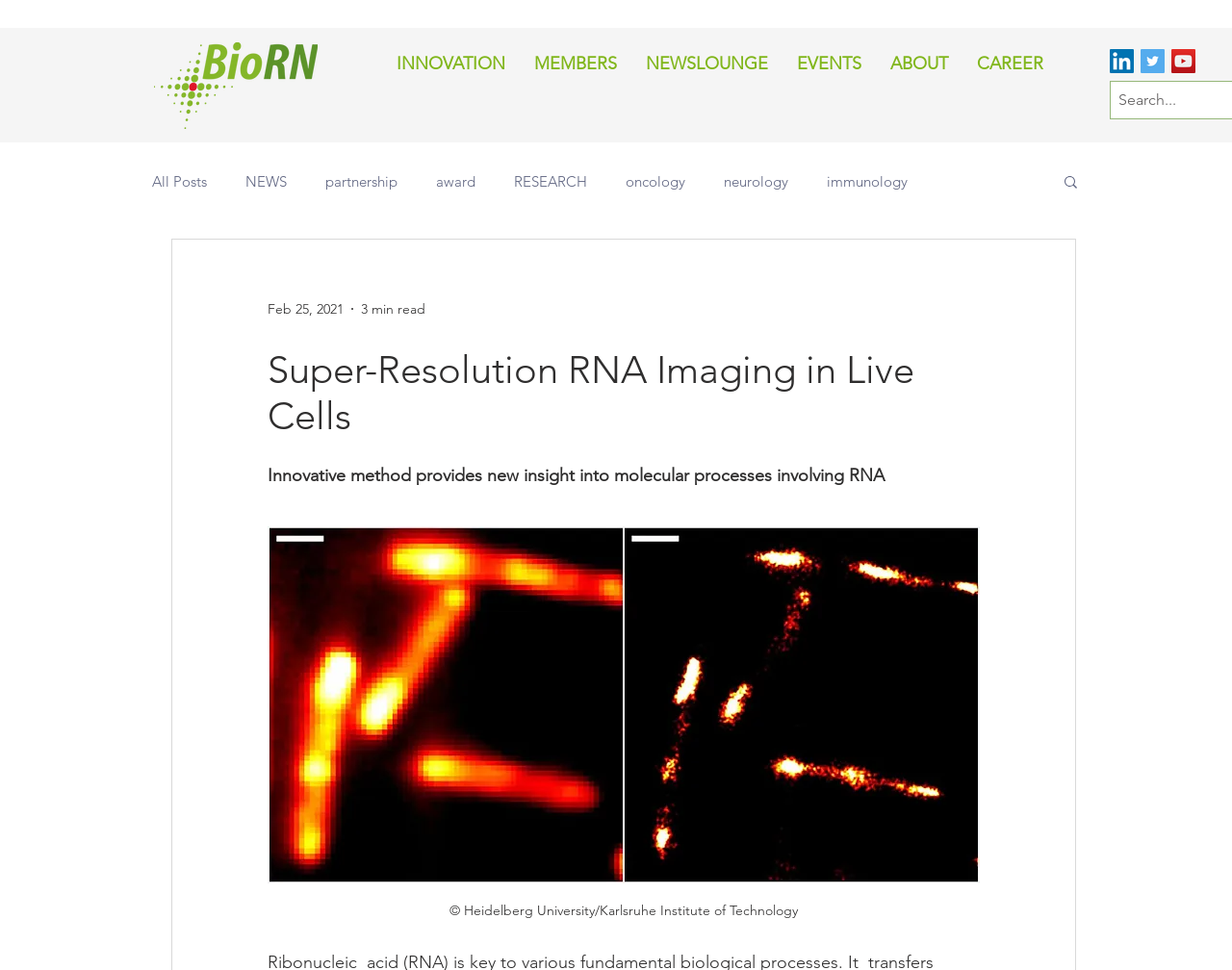What type of events are listed on the webpage?
Please give a detailed and thorough answer to the question, covering all relevant points.

The events listed on the webpage can be found under the 'blog' navigation section. They include news, partnership, award, research, and other categories, which are likely related to the field of RNA imaging and molecular biology.